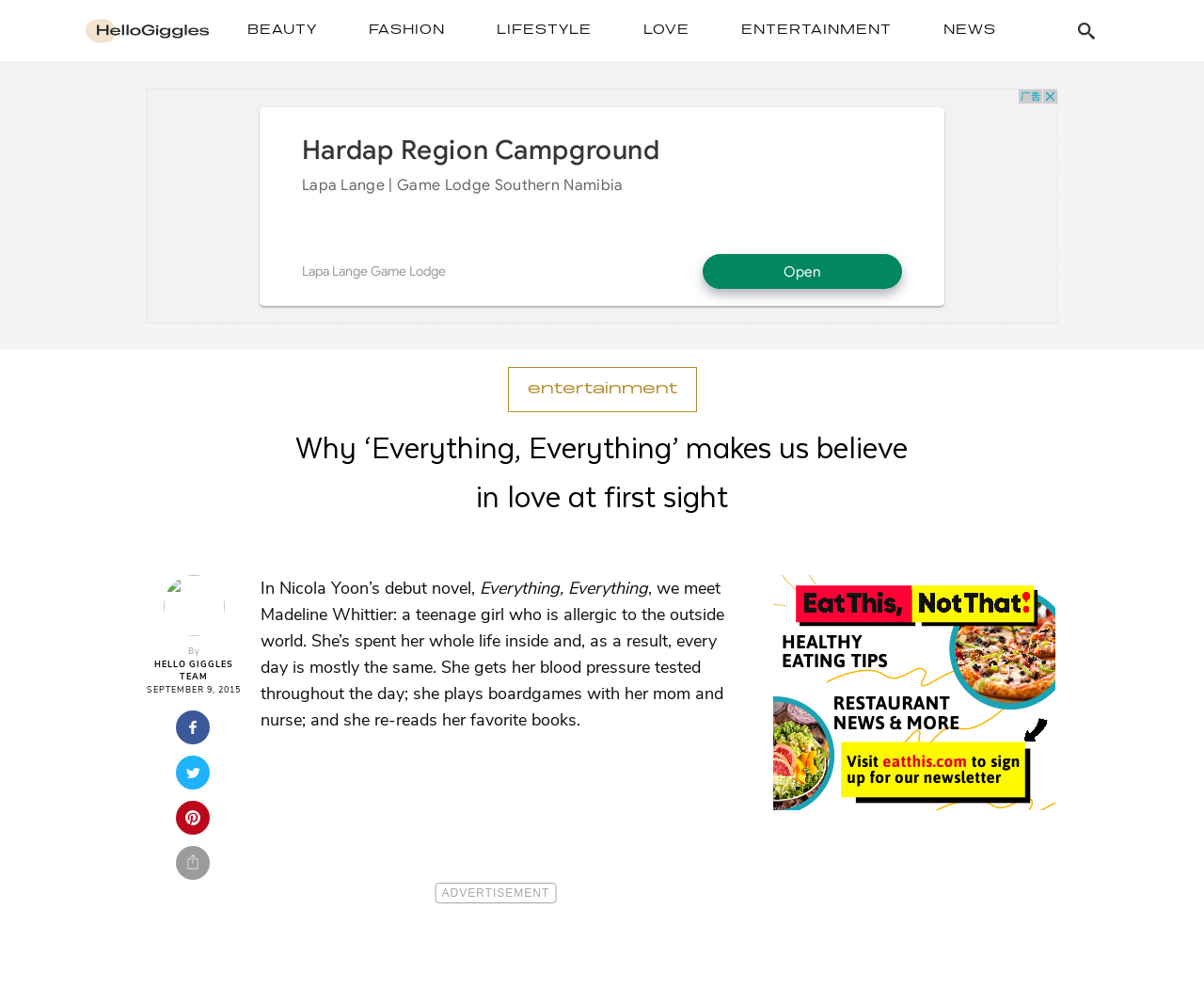Find the bounding box of the element with the following description: "Search button". The coordinates must be four float numbers between 0 and 1, formatted as [left, top, right, bottom].

[0.883, 0.007, 0.922, 0.053]